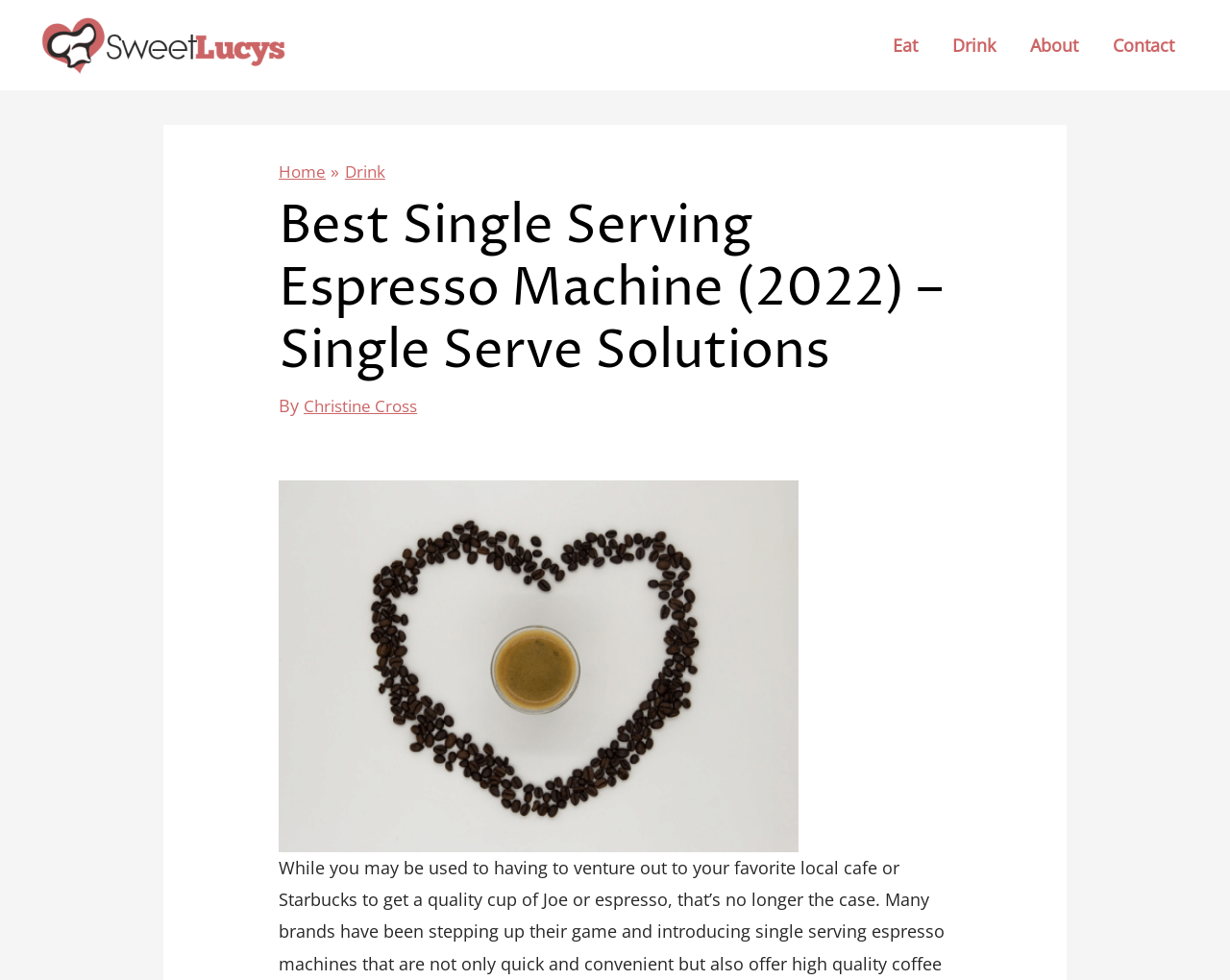Give the bounding box coordinates for the element described by: "Christine Cross".

[0.247, 0.405, 0.346, 0.429]